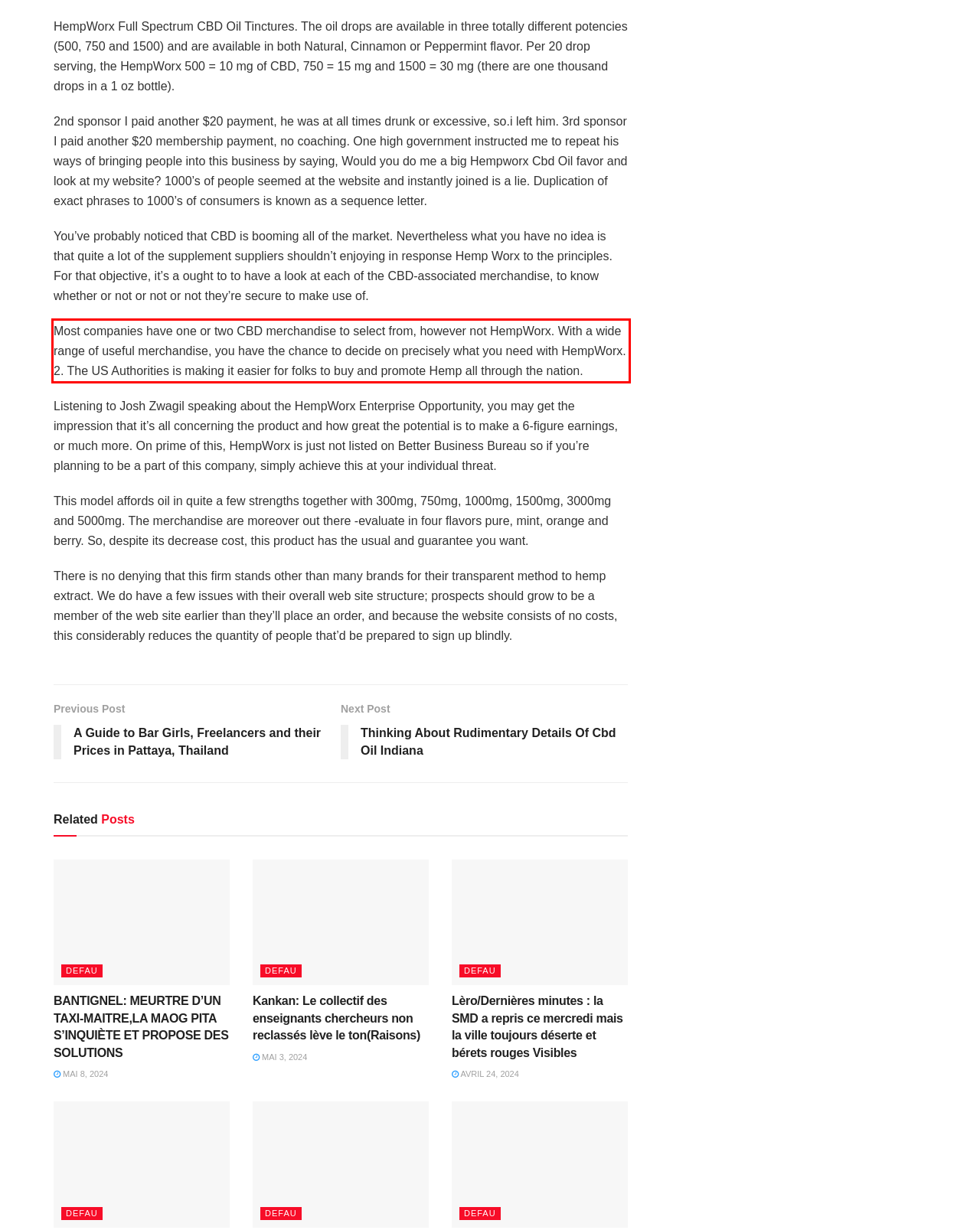Using the provided screenshot of a webpage, recognize and generate the text found within the red rectangle bounding box.

Most companies have one or two CBD merchandise to select from, however not HempWorx. With a wide range of useful merchandise, you have the chance to decide on precisely what you need with HempWorx. 2. The US Authorities is making it easier for folks to buy and promote Hemp all through the nation.